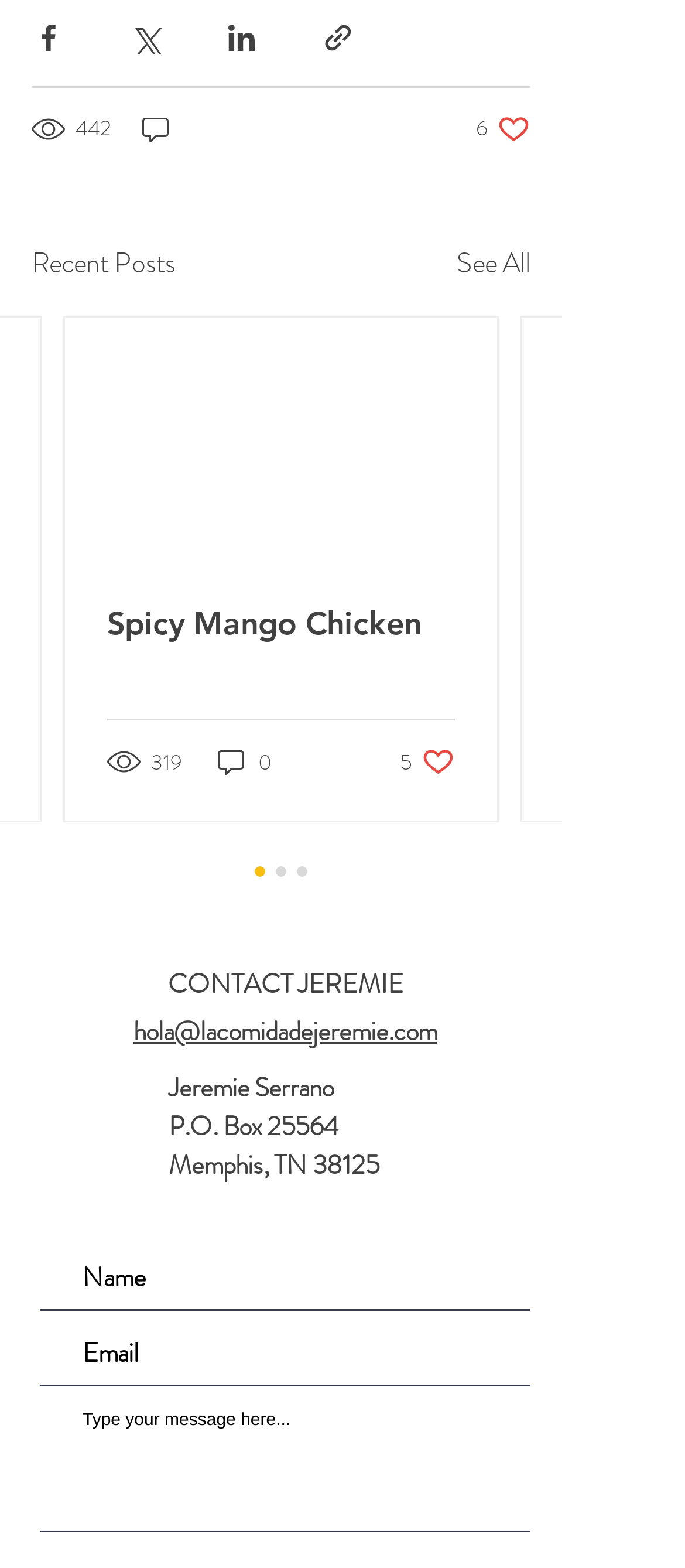Locate the bounding box coordinates of the element I should click to achieve the following instruction: "View recent posts".

[0.046, 0.154, 0.256, 0.181]